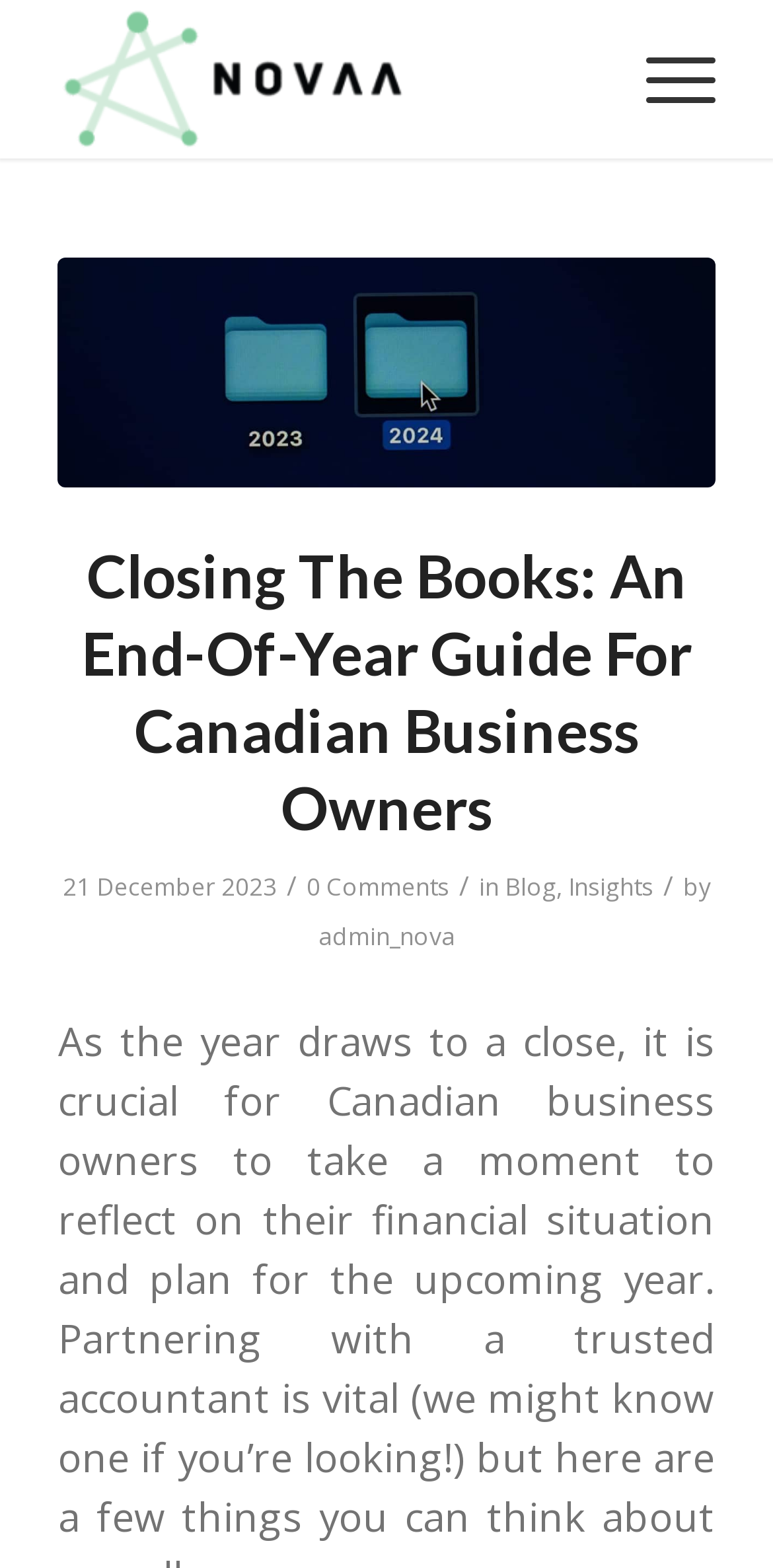When was the article published?
Based on the screenshot, provide your answer in one word or phrase.

21 December 2023